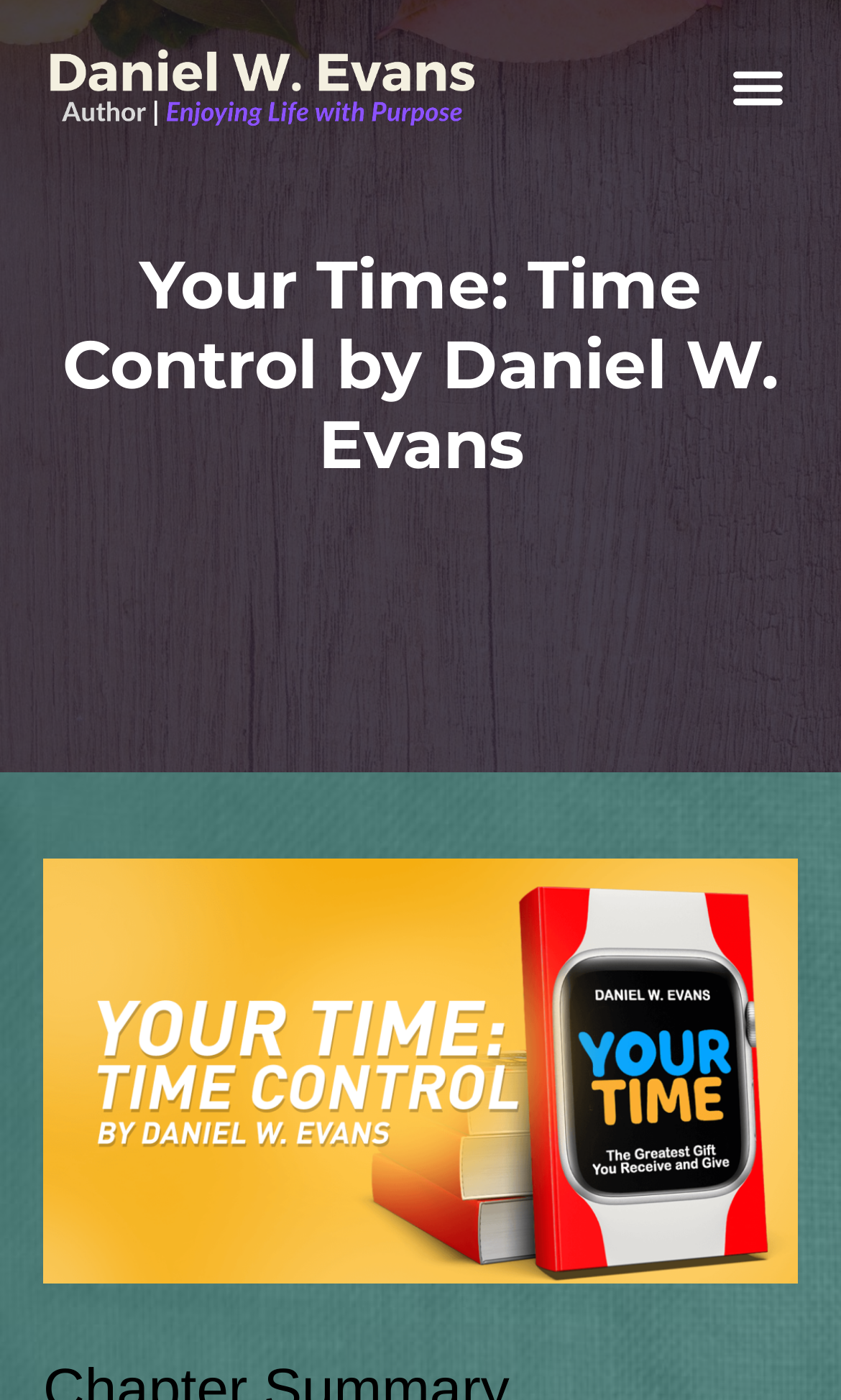Given the element description "Menu" in the screenshot, predict the bounding box coordinates of that UI element.

[0.853, 0.034, 0.949, 0.091]